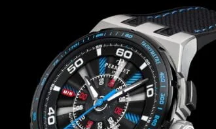Generate a detailed caption for the image.

The image showcases a striking watch from Perrelet, unveiled during the Only Watch 2023 charity auction. This timepiece features a bold, modern design characterized by a large, circular dial with a mix of vibrant colors, including blue accents against a black base. The watch boasts clear markings for the minutes and seconds, enhancing its sporty aesthetic. This elegant yet robust watch represents the intersection of craftsmanship and innovation, embodying the spirit of high-end horology showcased at the auction, where luxury brands come together to support a noble cause.